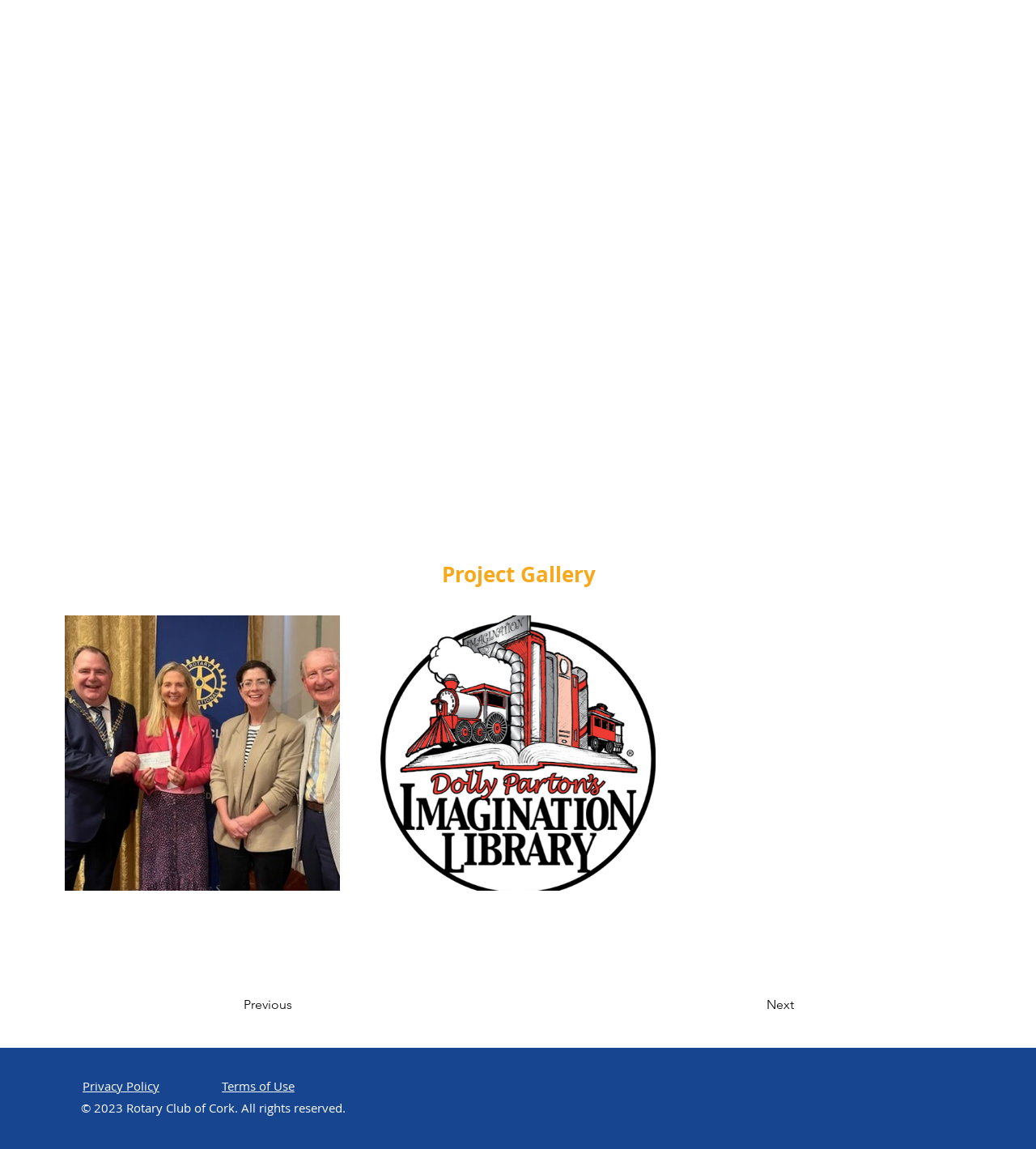What year is mentioned in the copyright text?
Look at the screenshot and respond with a single word or phrase.

2023